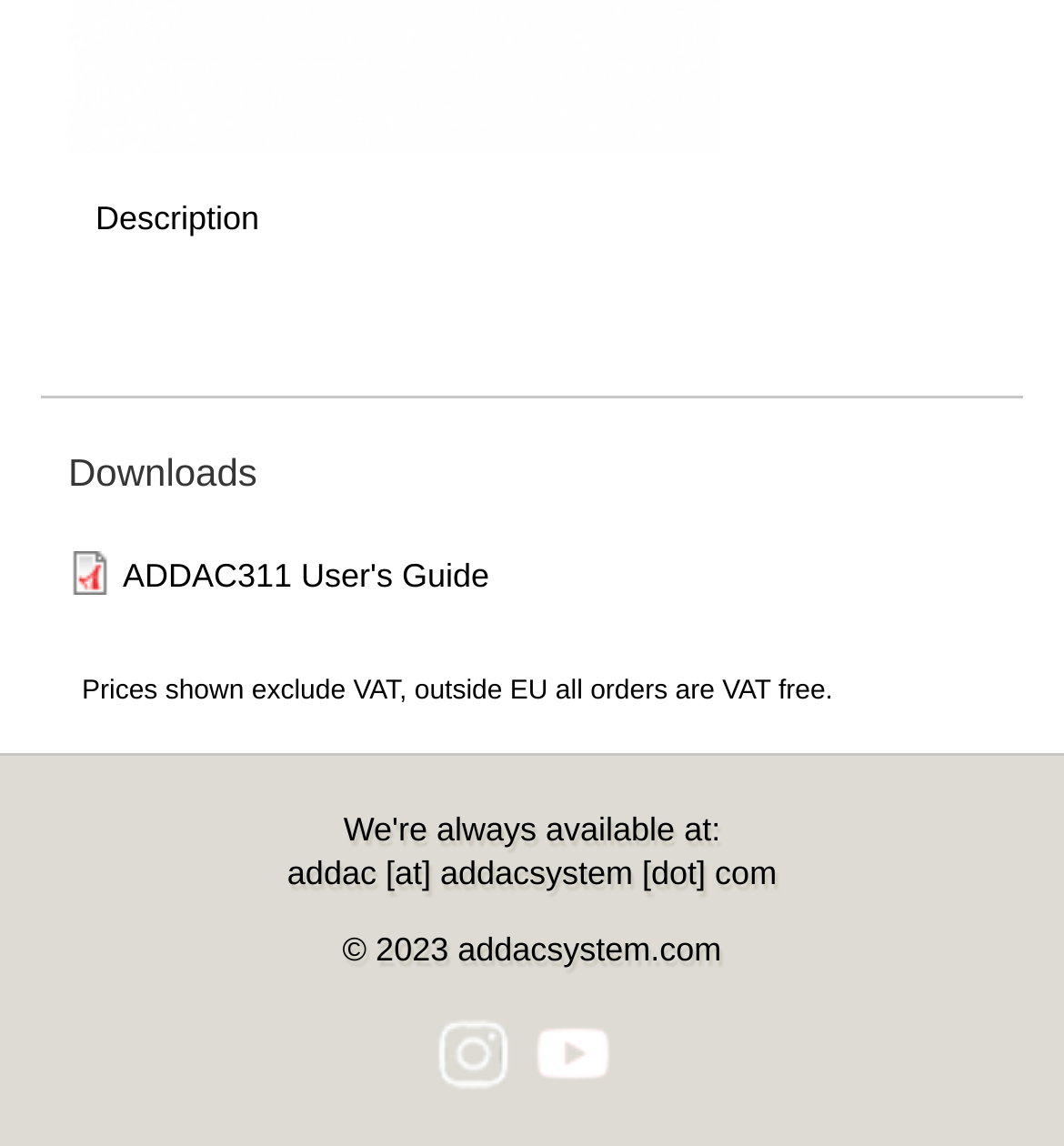Please answer the following question using a single word or phrase: 
What is the year of the copyright?

2023